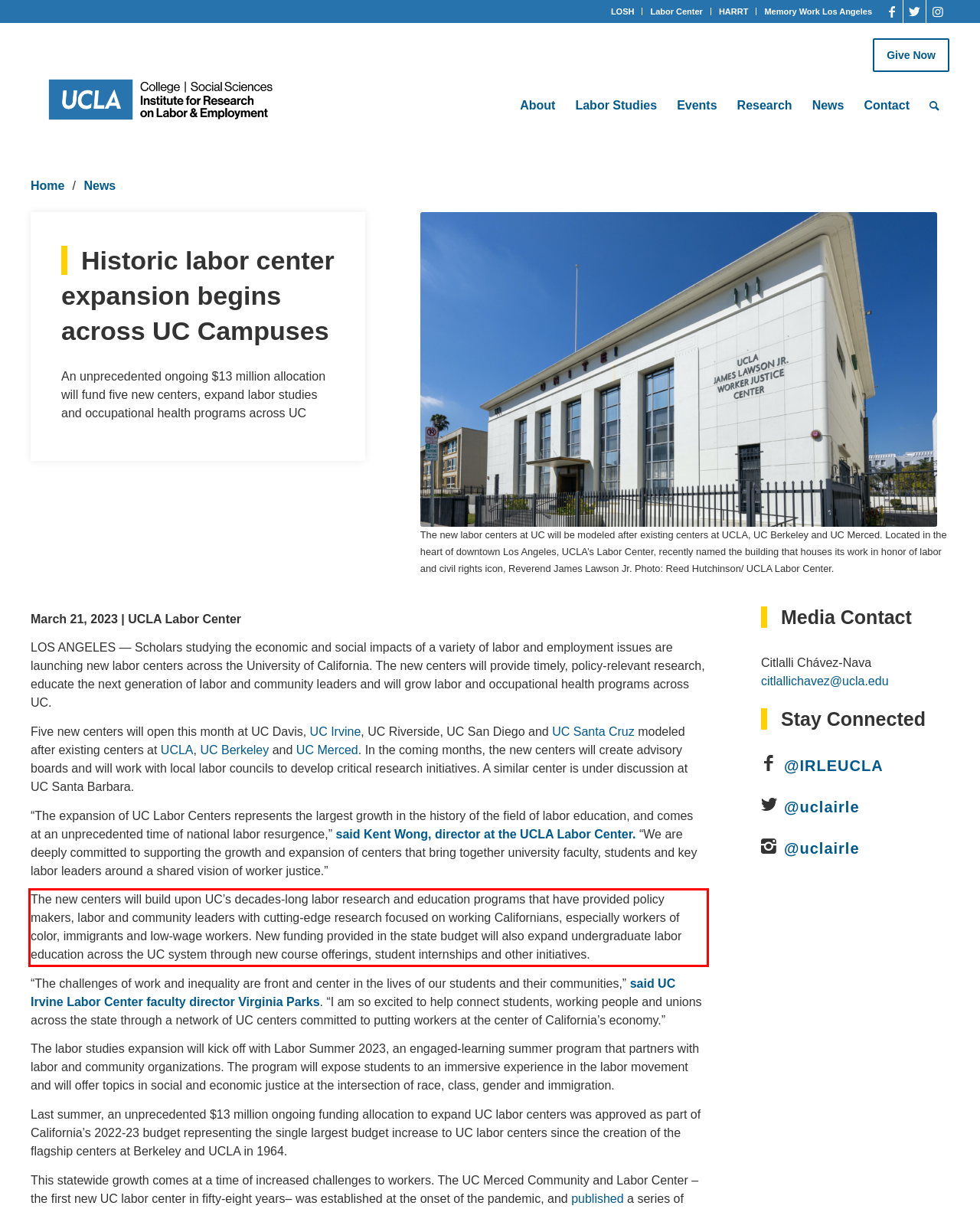You are looking at a screenshot of a webpage with a red rectangle bounding box. Use OCR to identify and extract the text content found inside this red bounding box.

The new centers will build upon UC’s decades-long labor research and education programs that have provided policy makers, labor and community leaders with cutting-edge research focused on working Californians, especially workers of color, immigrants and low-wage workers. New funding provided in the state budget will also expand undergraduate labor education across the UC system through new course offerings, student internships and other initiatives.